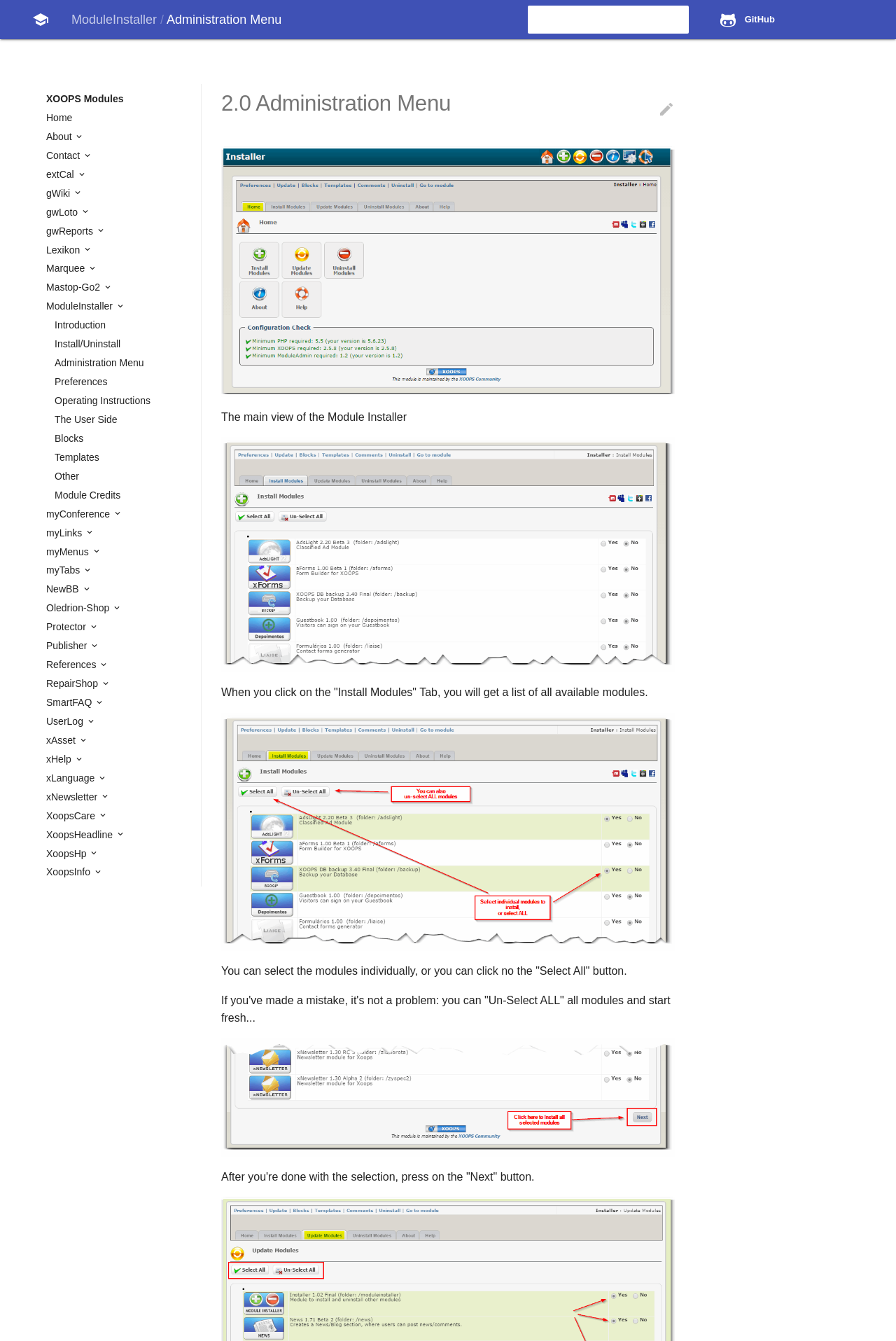Determine the main heading of the webpage and generate its text.

2.0 Administration Menu